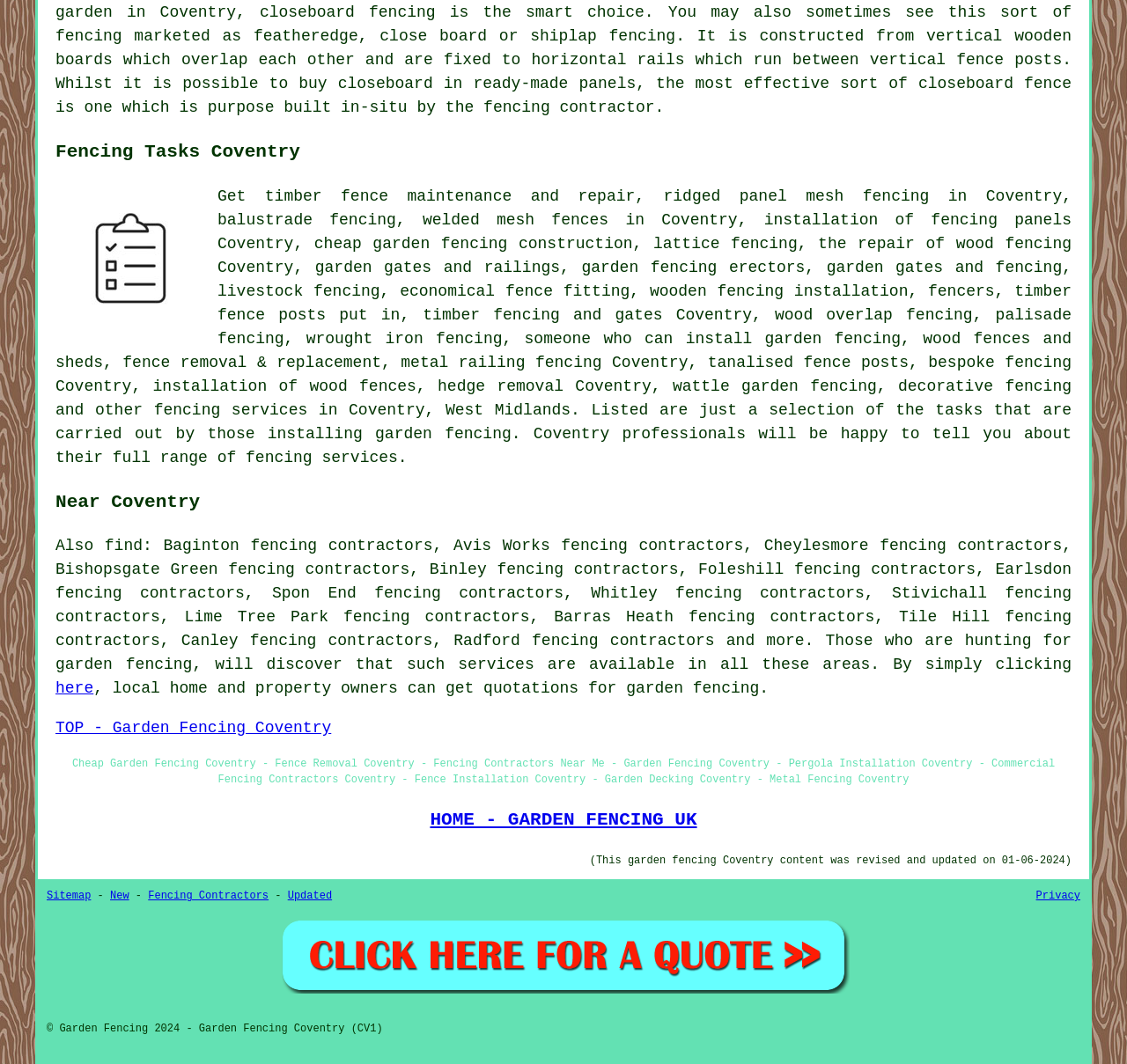Using the information in the image, give a detailed answer to the following question: What is the purpose of clicking 'here'?

Based on the webpage content, clicking 'here' allows local home and property owners to get quotations for garden fencing. This can be inferred from the text 'By simply clicking here, local home and property owners can get quotations for garden fencing'.